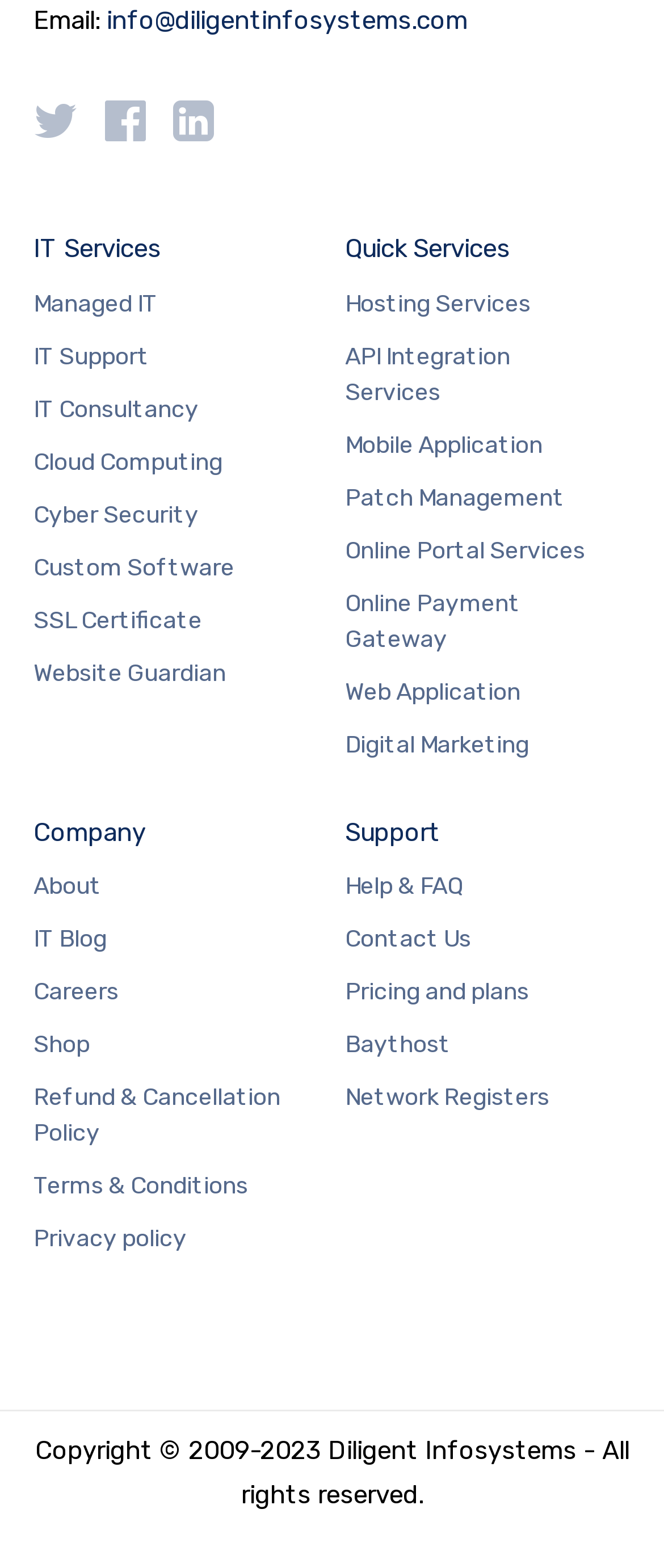Using the given element description, provide the bounding box coordinates (top-left x, top-left y, bottom-right x, bottom-right y) for the corresponding UI element in the screenshot: Website Guardian

[0.05, 0.418, 0.34, 0.44]